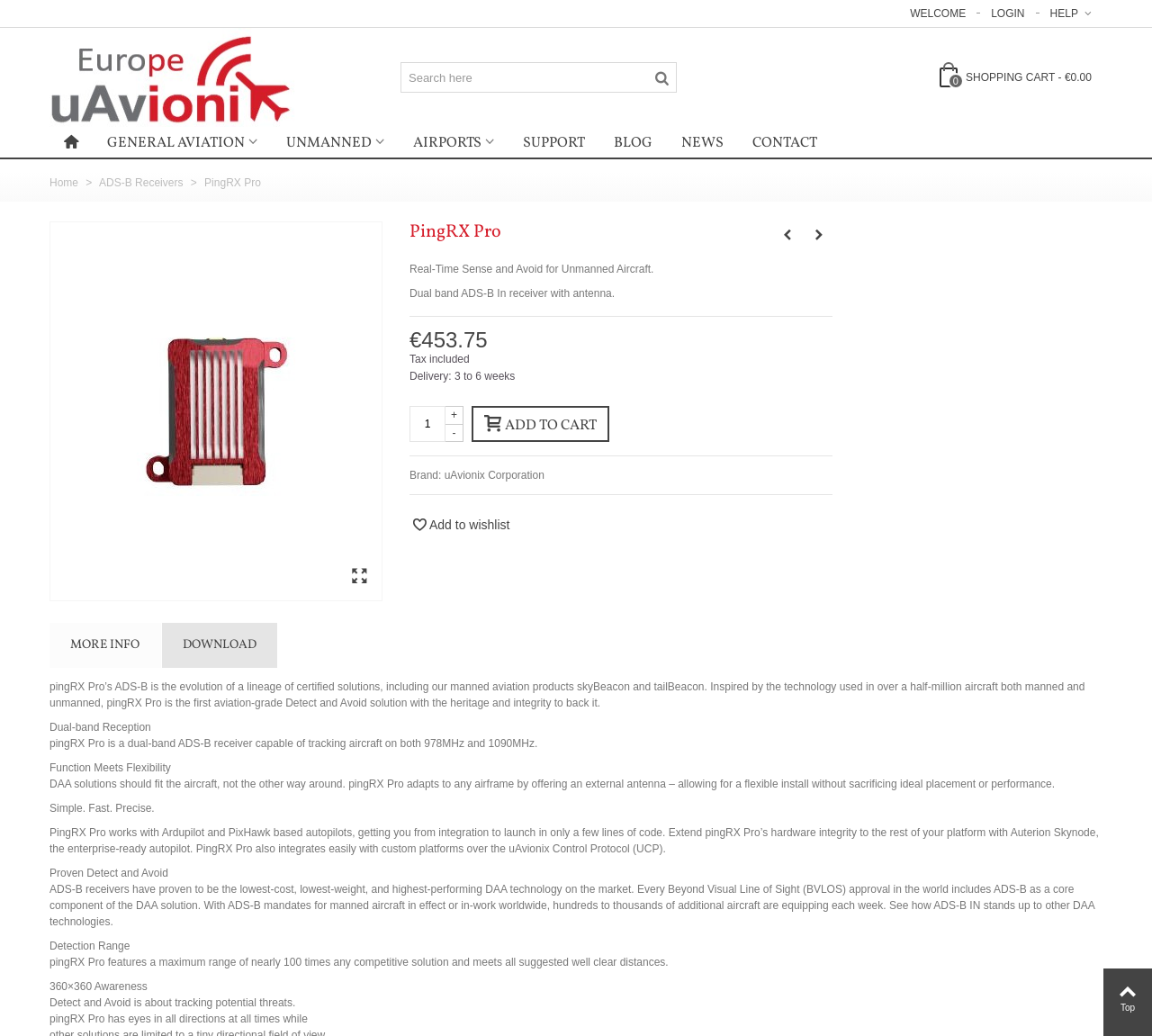Can you give a comprehensive explanation to the question given the content of the image?
What is the brand of the PingRX Pro?

I found the brand of the PingRX Pro by looking at the text 'Brand:' and the link 'uAvionix Corporation' located below it.